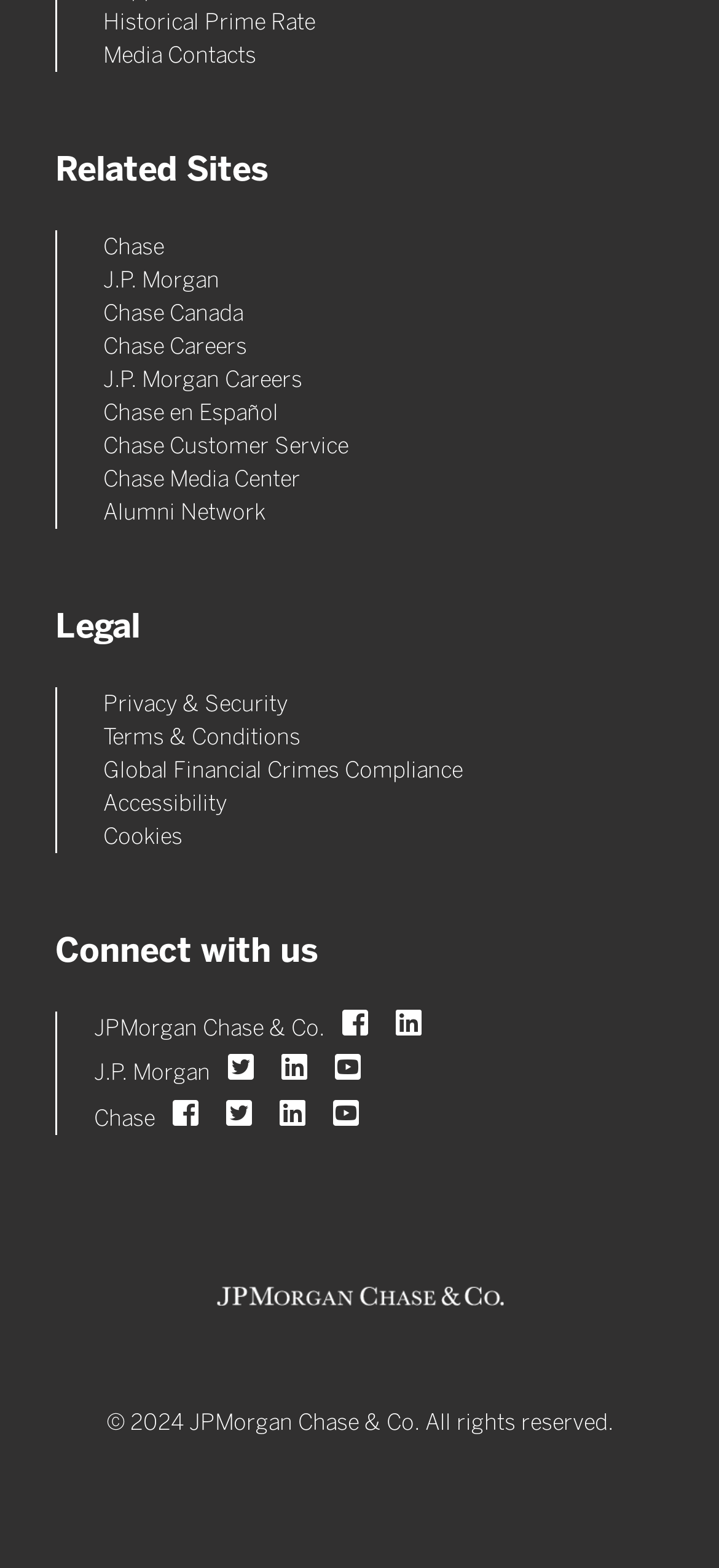Please examine the image and provide a detailed answer to the question: Where is the JPMorgan Chase logo located?

I found the location of the JPMorgan Chase logo by examining the bounding box coordinates of the image element, which indicates that it is located at the bottom of the page, with a top-left coordinate of [0.288, 0.817] and a bottom-right coordinate of [0.712, 0.835].